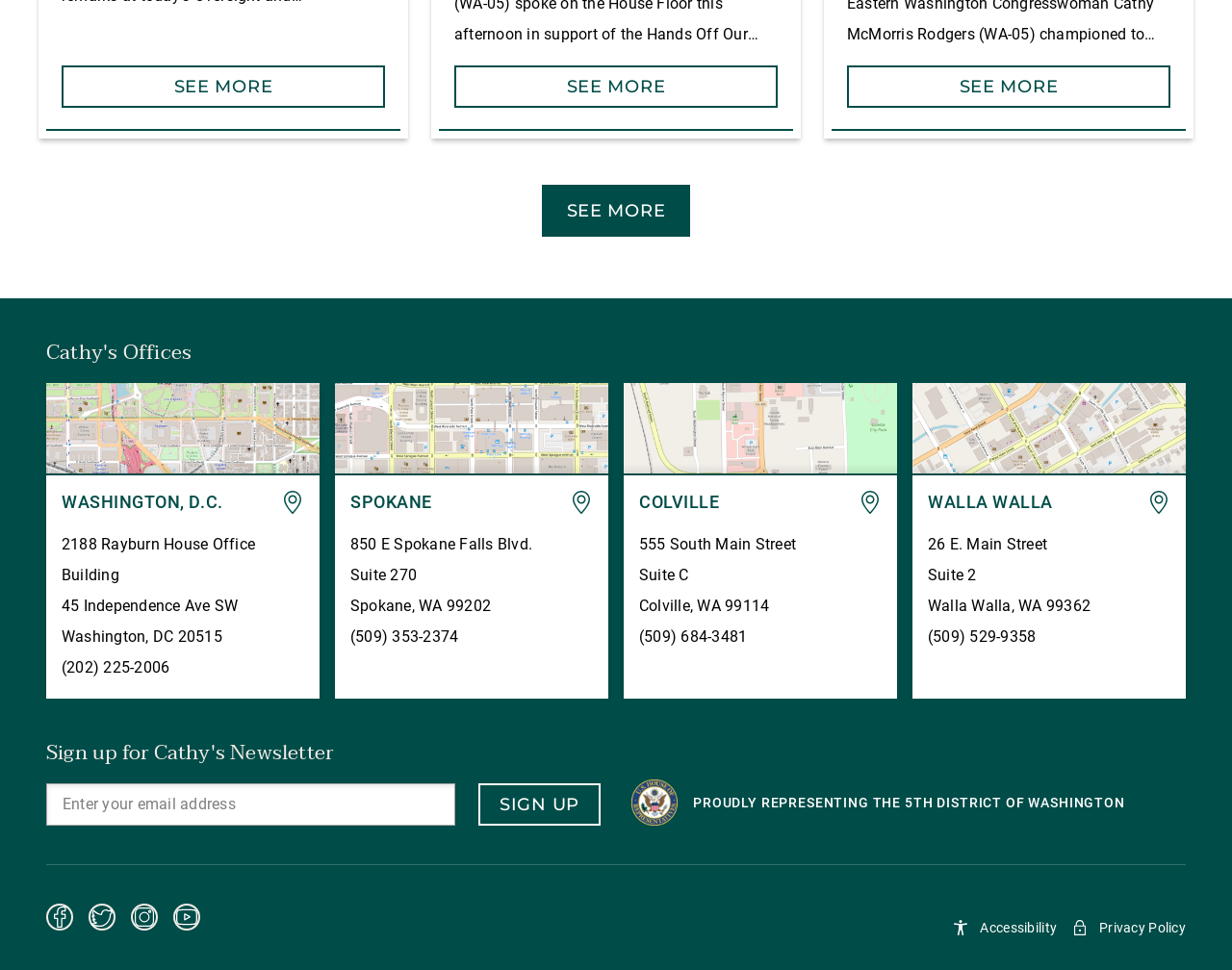Determine the bounding box coordinates of the element that should be clicked to execute the following command: "Follow on Facebook".

[0.038, 0.932, 0.059, 0.959]